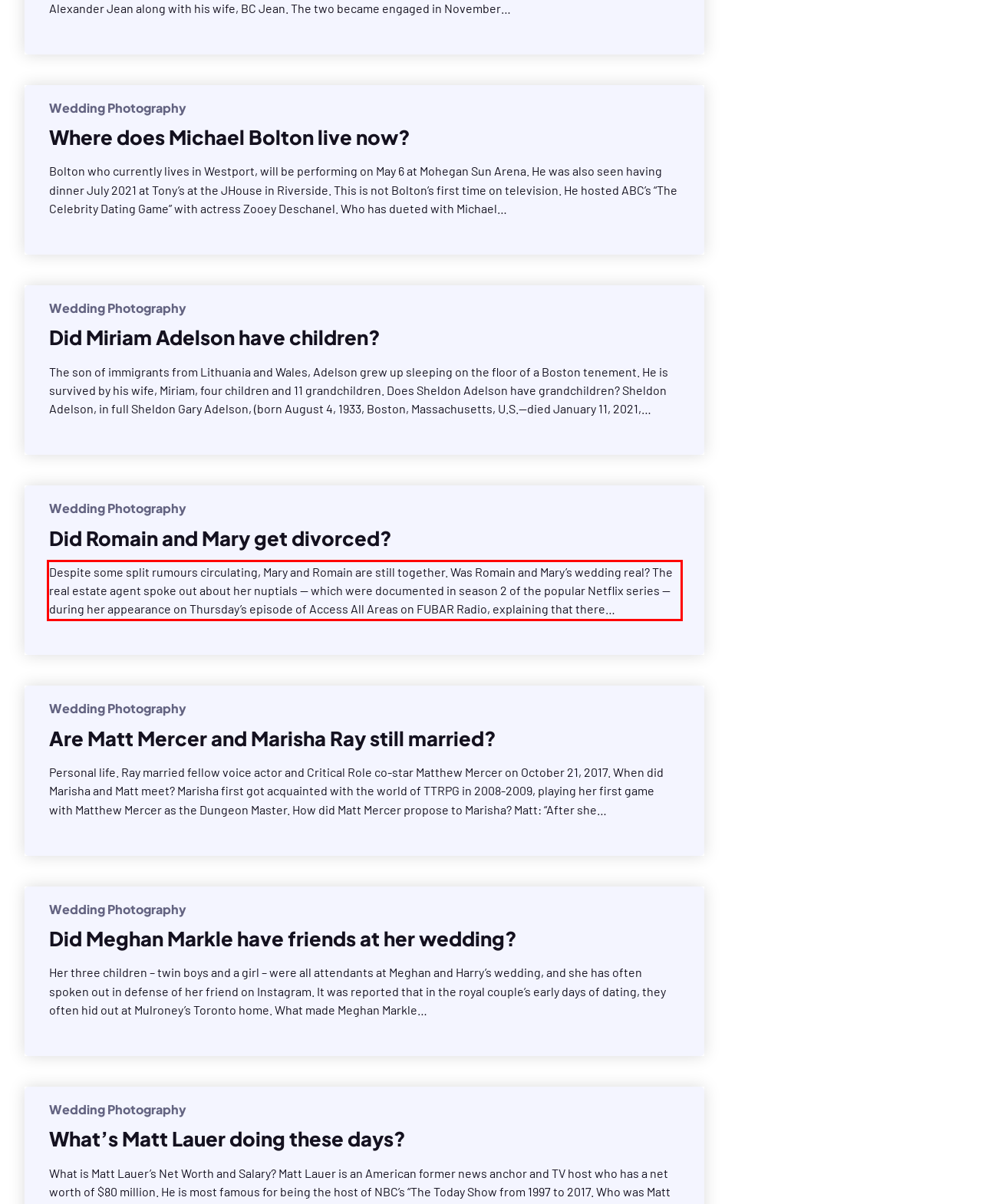You are given a screenshot of a webpage with a UI element highlighted by a red bounding box. Please perform OCR on the text content within this red bounding box.

Despite some split rumours circulating, Mary and Romain are still together. Was Romain and Mary’s wedding real? The real estate agent spoke out about her nuptials — which were documented in season 2 of the popular Netflix series — during her appearance on Thursday’s episode of Access All Areas on FUBAR Radio, explaining that there…